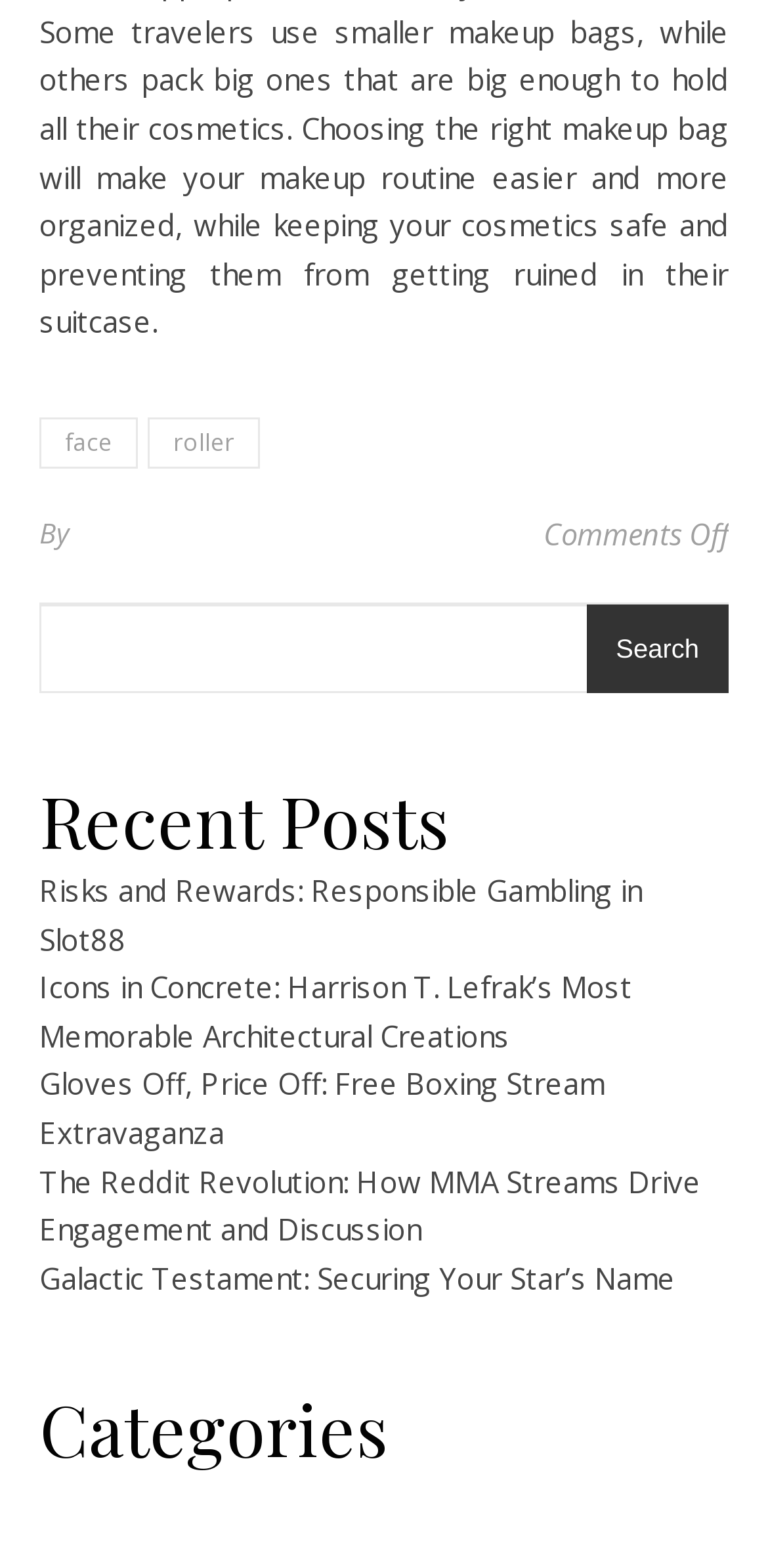Determine the bounding box coordinates of the target area to click to execute the following instruction: "search for something."

[0.051, 0.385, 0.949, 0.442]